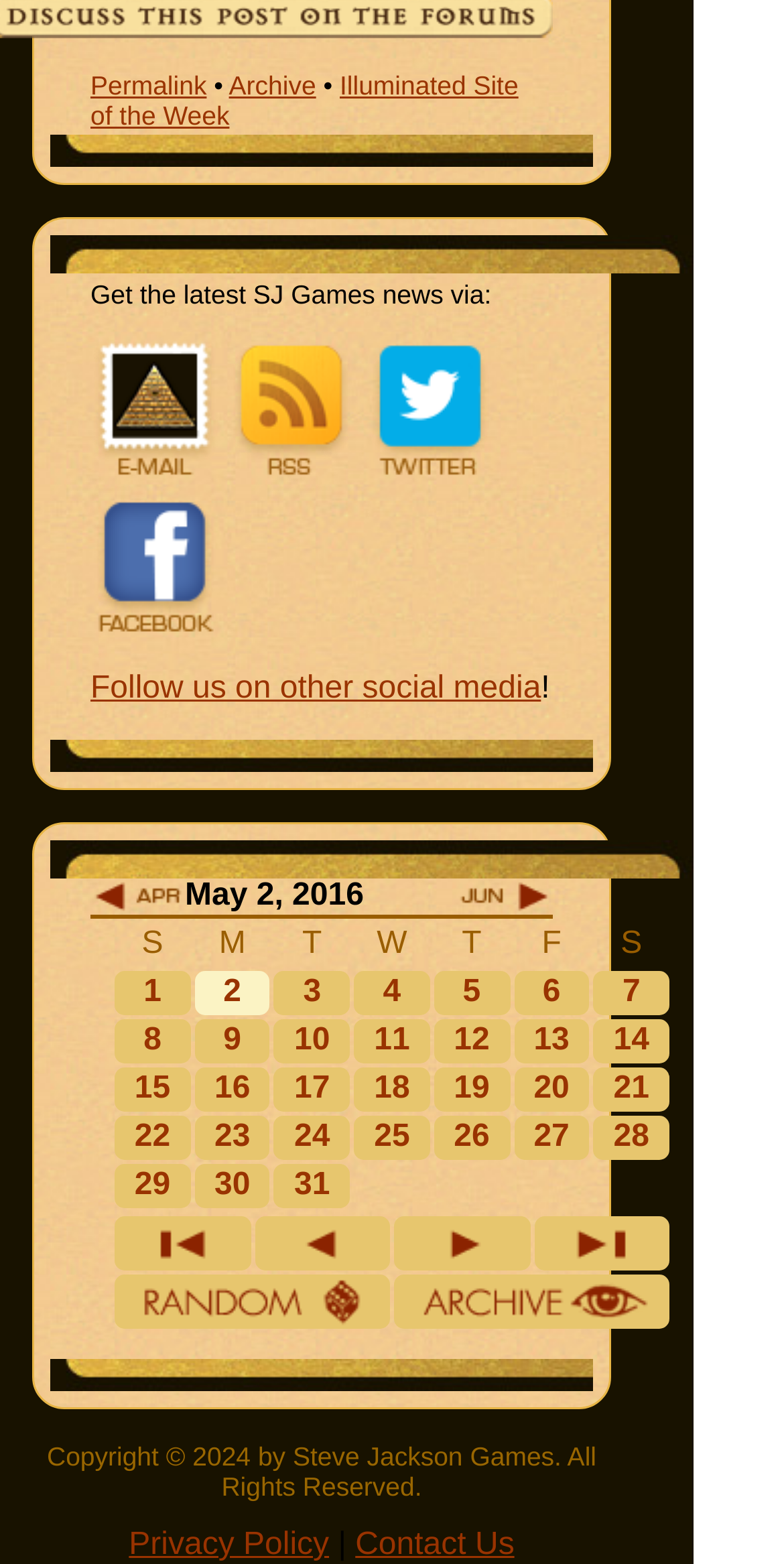Determine the bounding box coordinates of the clickable region to execute the instruction: "Follow us on Twitter". The coordinates should be four float numbers between 0 and 1, denoted as [left, top, right, bottom].

[0.466, 0.292, 0.631, 0.314]